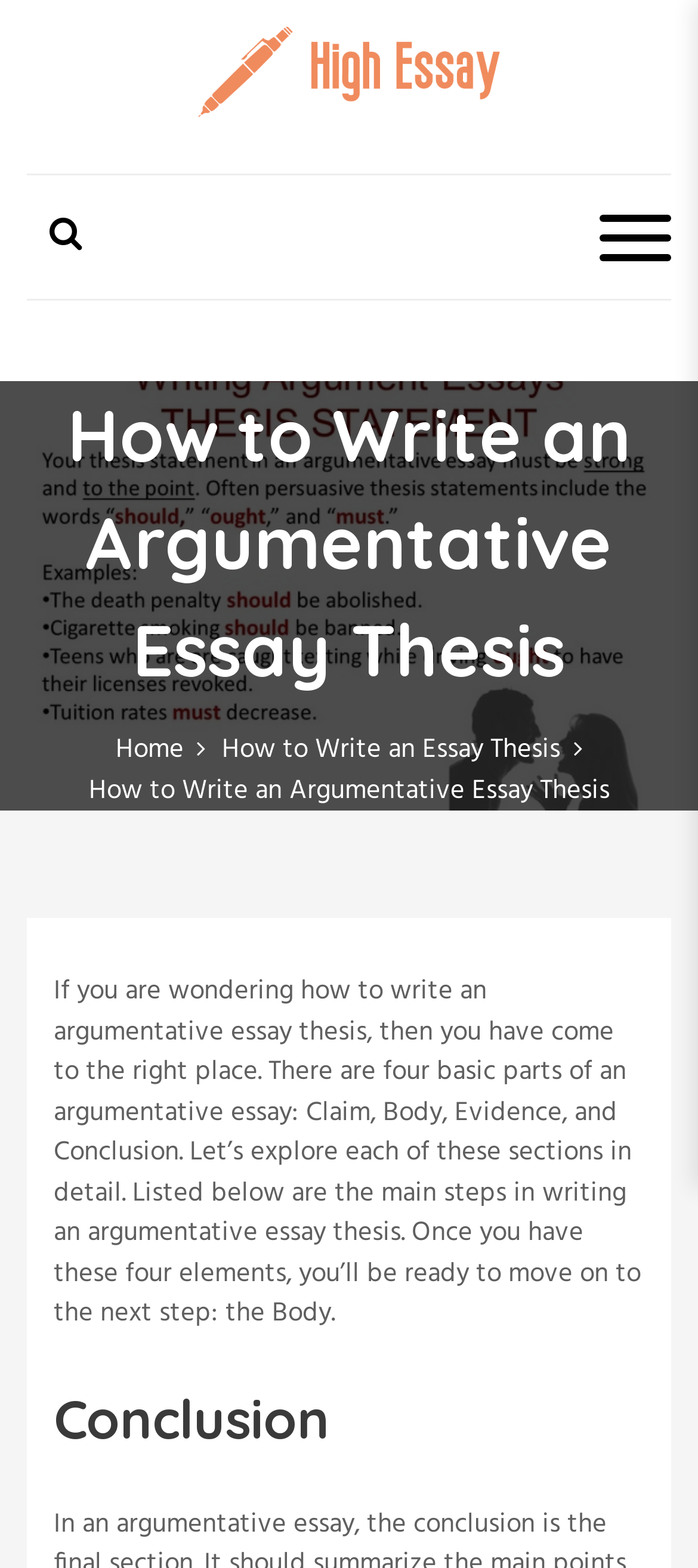What is the name of the website?
Could you answer the question with a detailed and thorough explanation?

The name of the website is highessay.com, which is mentioned in the top-left corner of the webpage, next to the logo.